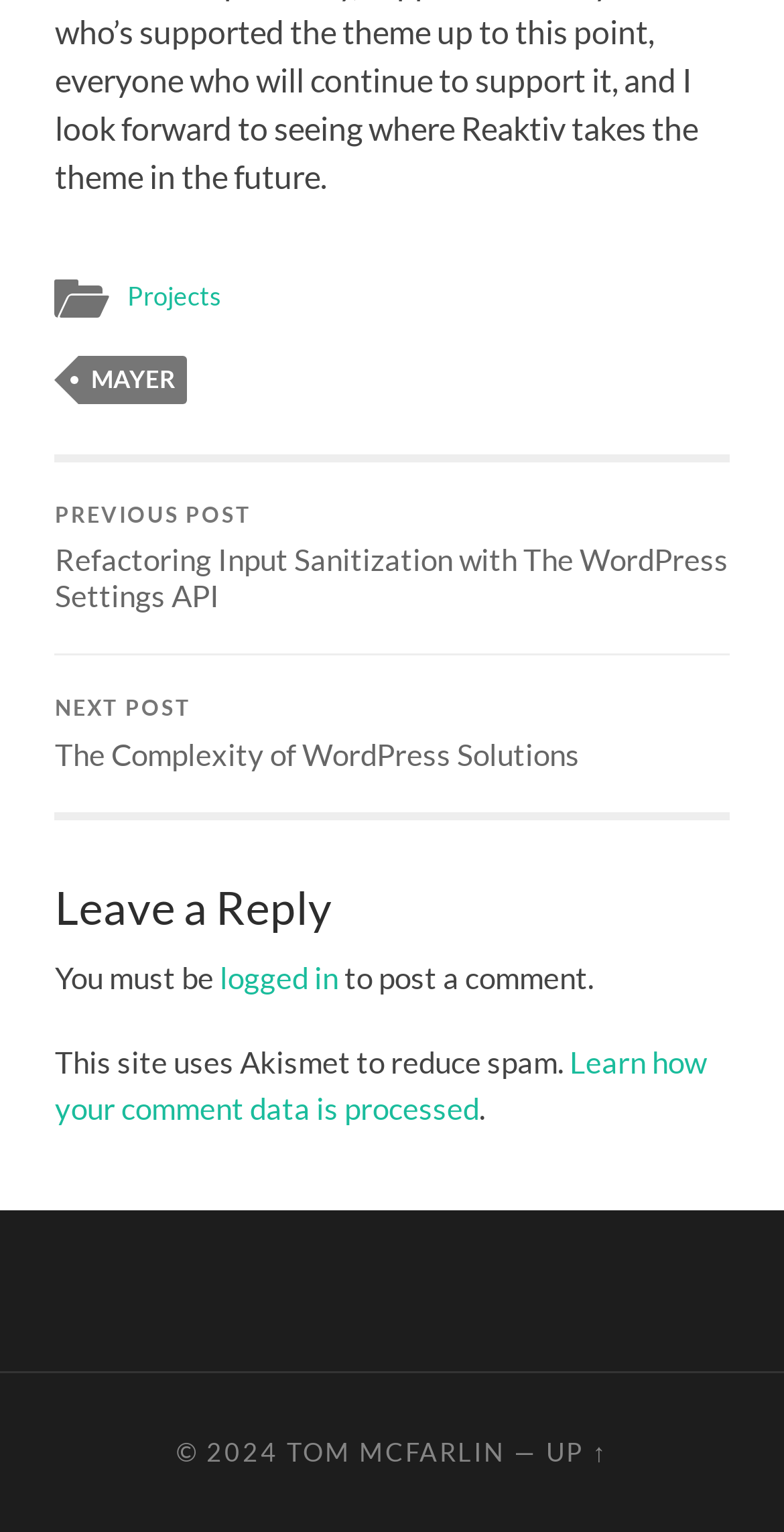Show the bounding box coordinates of the region that should be clicked to follow the instruction: "log in to post a comment."

[0.28, 0.626, 0.432, 0.649]